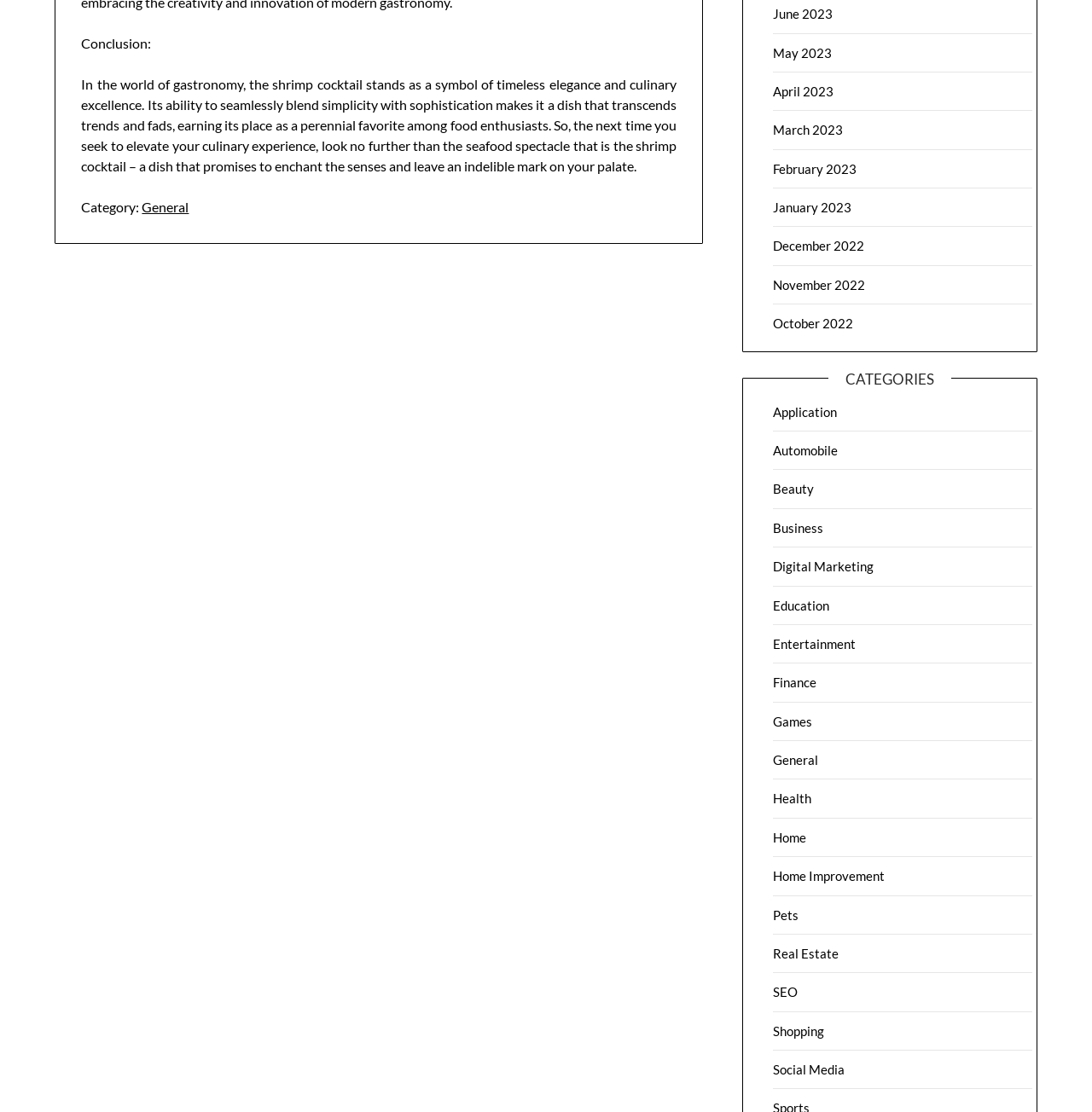Determine the bounding box coordinates of the section I need to click to execute the following instruction: "Click on the 'General' category". Provide the coordinates as four float numbers between 0 and 1, i.e., [left, top, right, bottom].

[0.13, 0.178, 0.173, 0.193]